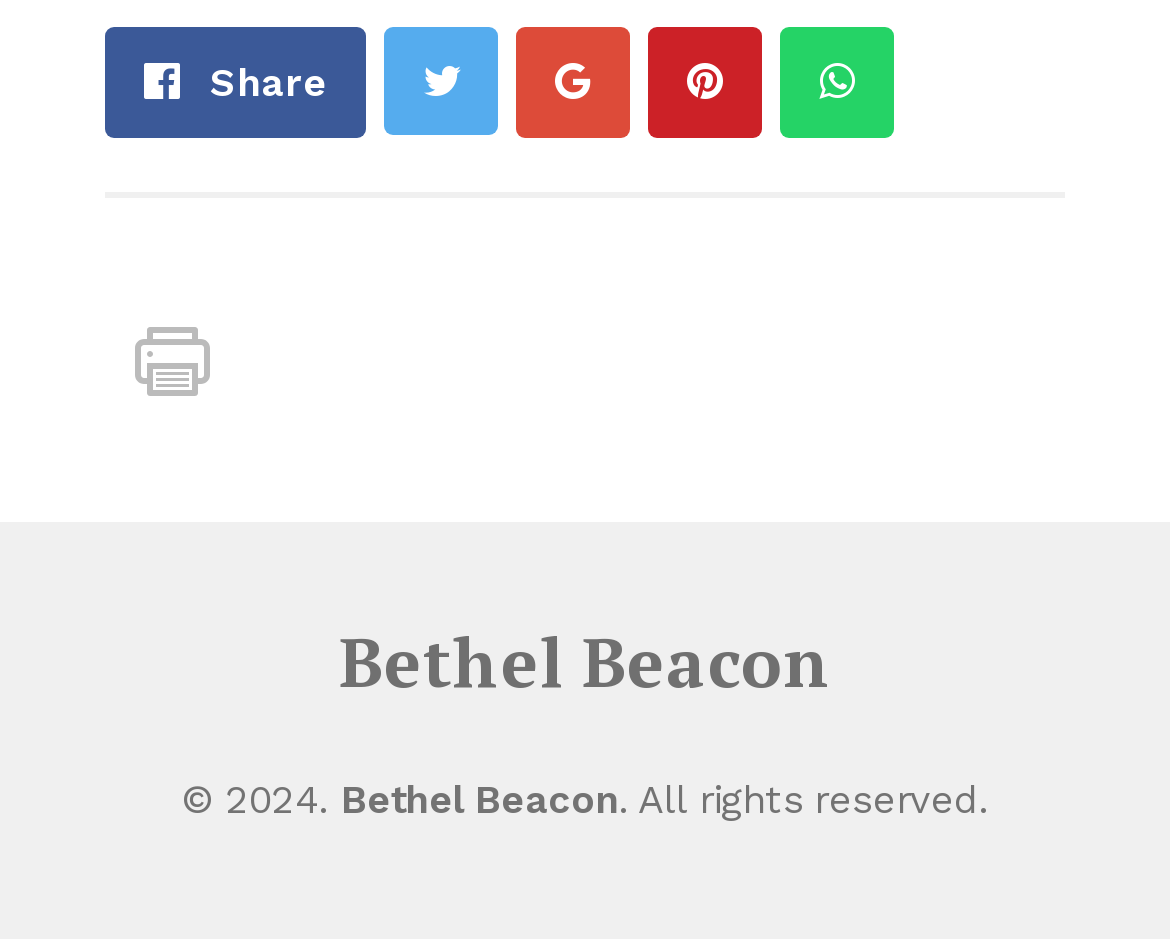Find the bounding box coordinates for the element that must be clicked to complete the instruction: "Click the 'Menu' button". The coordinates should be four float numbers between 0 and 1, indicated as [left, top, right, bottom].

None